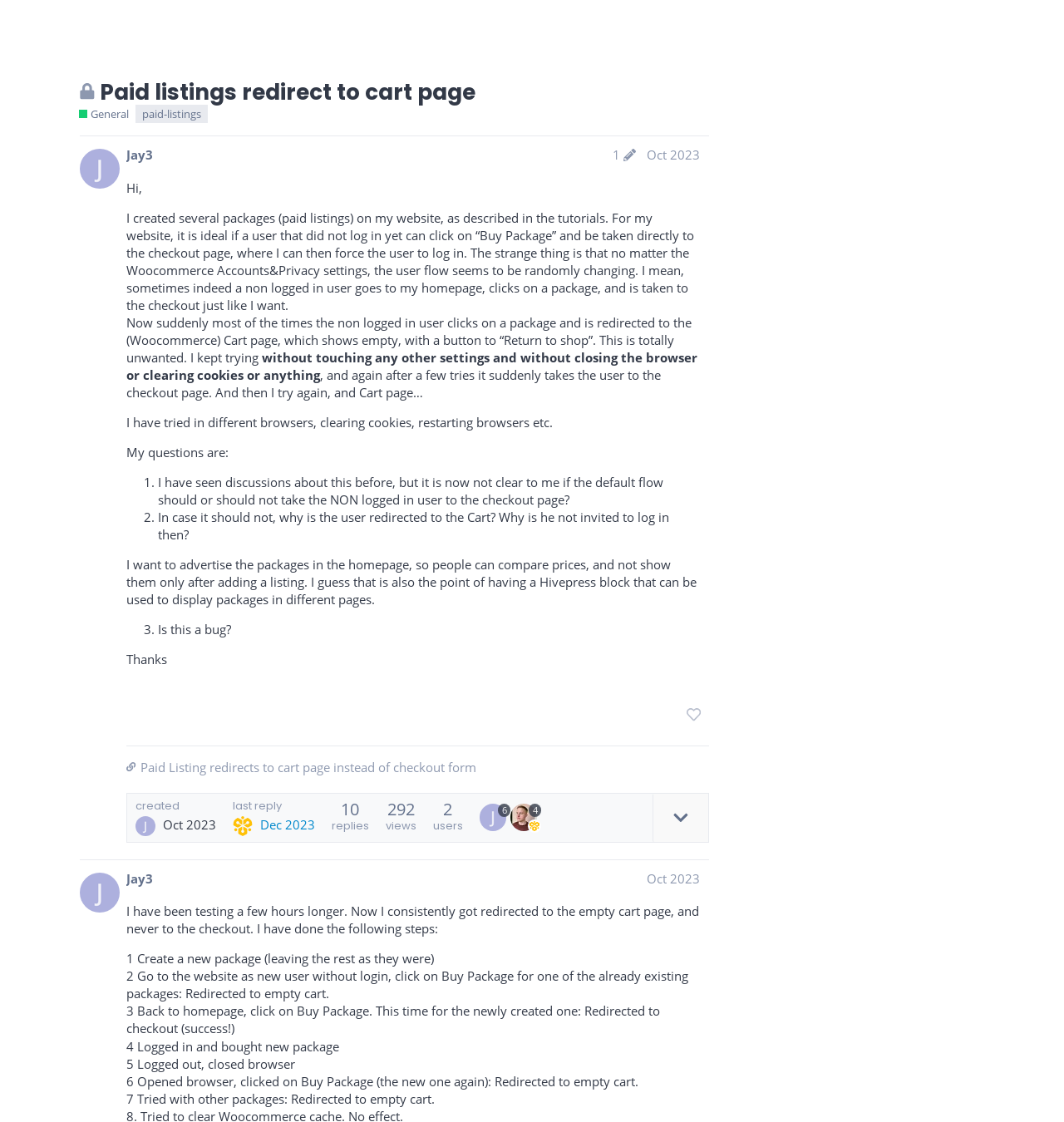Summarize the webpage with a detailed and informative caption.

This webpage appears to be a forum discussion page from the HivePress Community. At the top, there is a header section with a logo and a navigation menu. Below the header, there is a heading that reads "Paid listings redirect to cart page" followed by a brief description of the topic.

The main content area is divided into two sections. The left section contains a list of tags, including "paid-listings", and a button to log in. The right section contains a series of posts from different users, including andrii, Jay3, and others.

Each post includes the user's name, a timestamp, and the post content. The post content varies, but it often includes a mix of text, links, and lists. Some posts have multiple paragraphs, and some have images or other media.

There are several buttons and links throughout the page, including "like this post" buttons, links to other topics, and links to external resources. The page also includes a search button and a menu button at the top right corner.

At the bottom of the page, there is a section with pagination links, allowing users to navigate to other pages of the discussion. Overall, the page appears to be a discussion forum where users can share their thoughts and ideas on the topic of paid listings and cart pages.